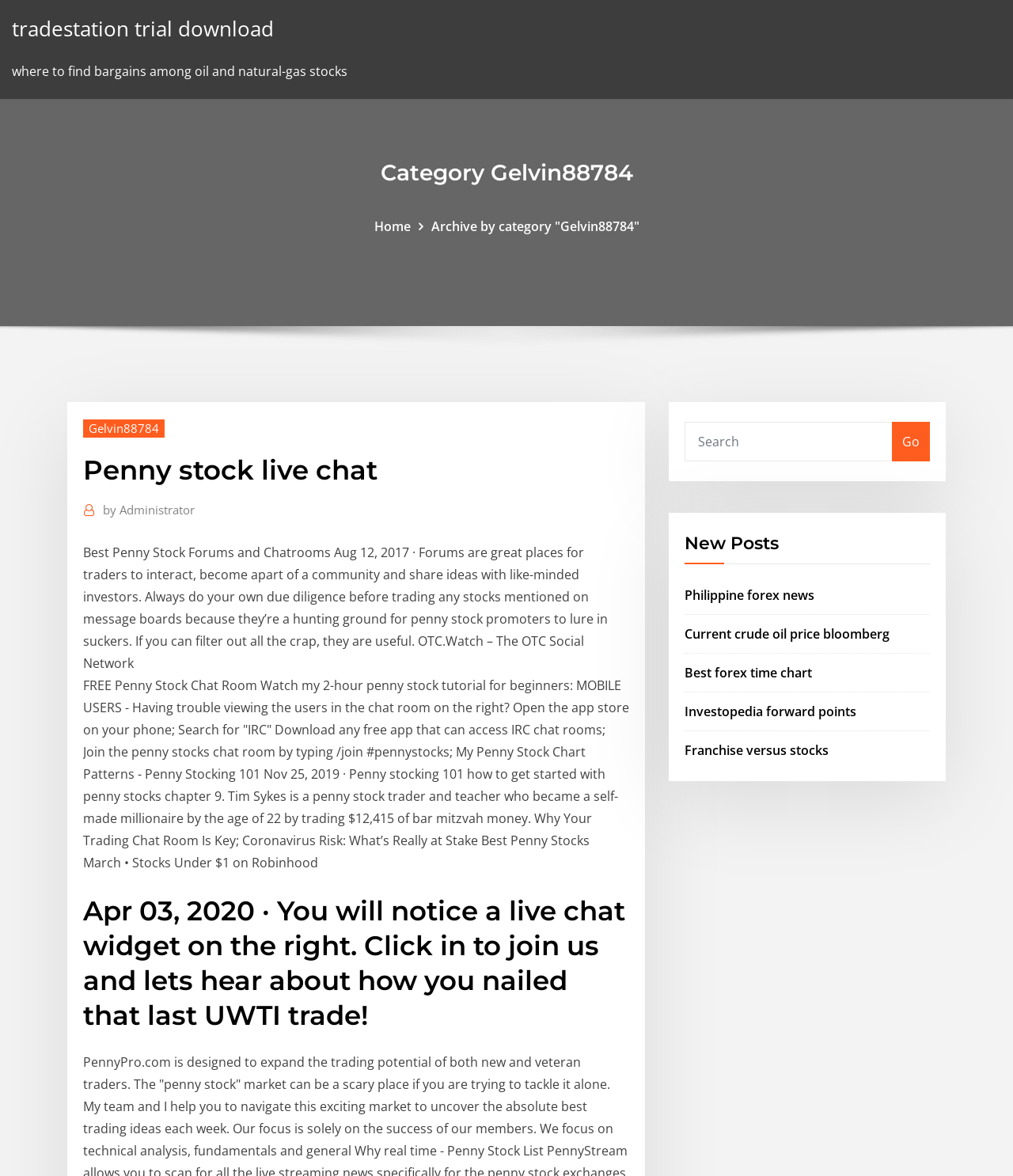Show the bounding box coordinates for the HTML element described as: "parent_node: Go name="s" placeholder="Search"".

[0.676, 0.359, 0.881, 0.392]